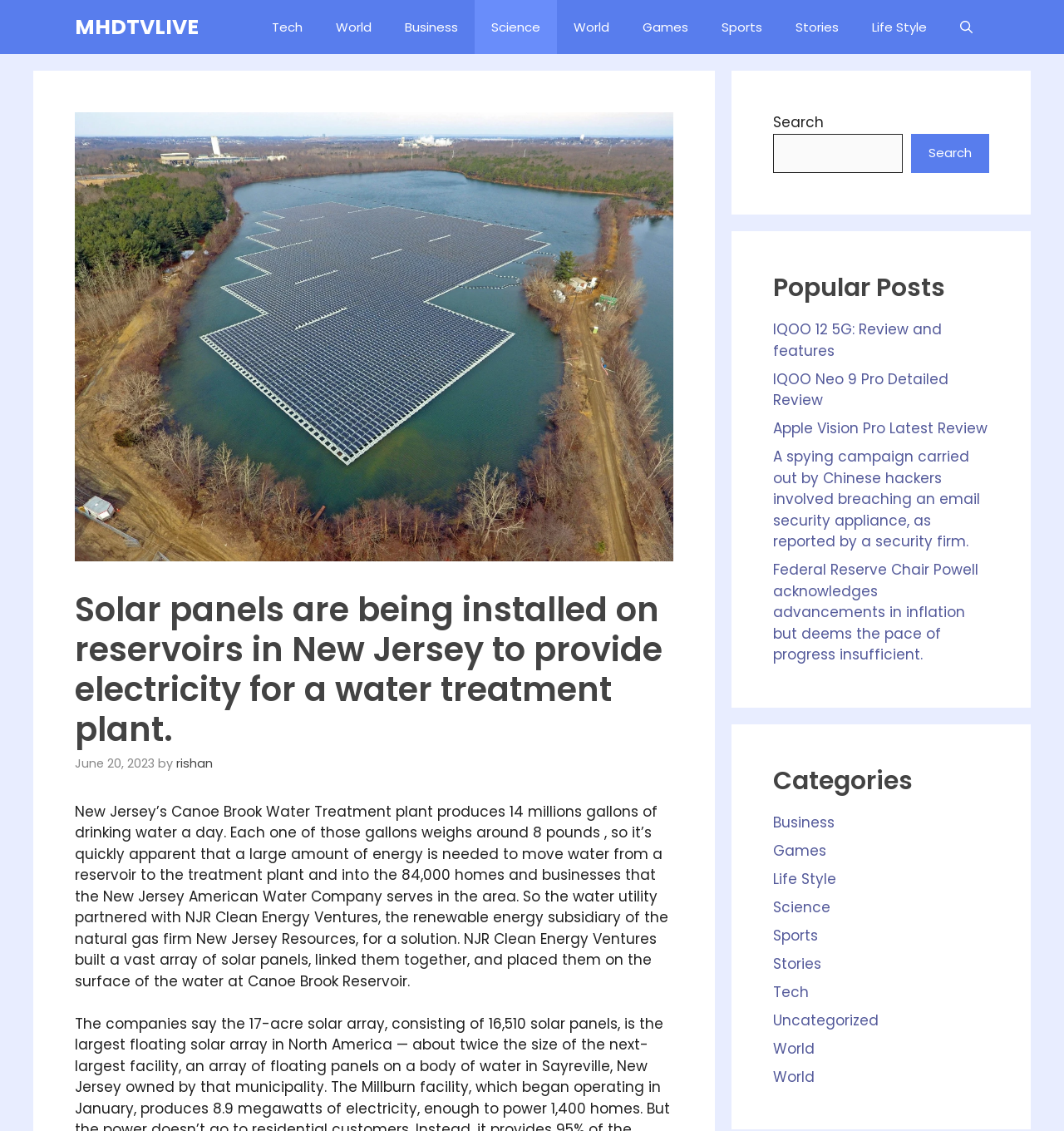Deliver a detailed narrative of the webpage's visual and textual elements.

The webpage appears to be a news article page with a focus on technology and environmental issues. At the top, there is a navigation bar with multiple links to different categories such as Tech, World, Business, Science, and more. Below the navigation bar, there is a header section with a title "Solar panels are being installed on reservoirs in New Jersey to provide electricity for a water treatment plant." accompanied by a timestamp "June 20, 2023" and the author's name "rishan".

The main content of the page is a lengthy article that discusses the installation of solar panels on a reservoir in New Jersey to provide electricity for a water treatment plant. The article explains the need for a large amount of energy to move water from the reservoir to the treatment plant and how the water utility company partnered with a renewable energy subsidiary to build a vast array of solar panels on the surface of the water.

On the right side of the page, there are three complementary sections. The first section has a search bar with a button. The second section is titled "Popular Posts" and lists several links to other news articles. The third section is titled "Categories" and lists multiple links to different categories such as Business, Games, Life Style, Science, and more.

Overall, the webpage has a clean and organized layout with a focus on providing news articles and information on technology and environmental issues.